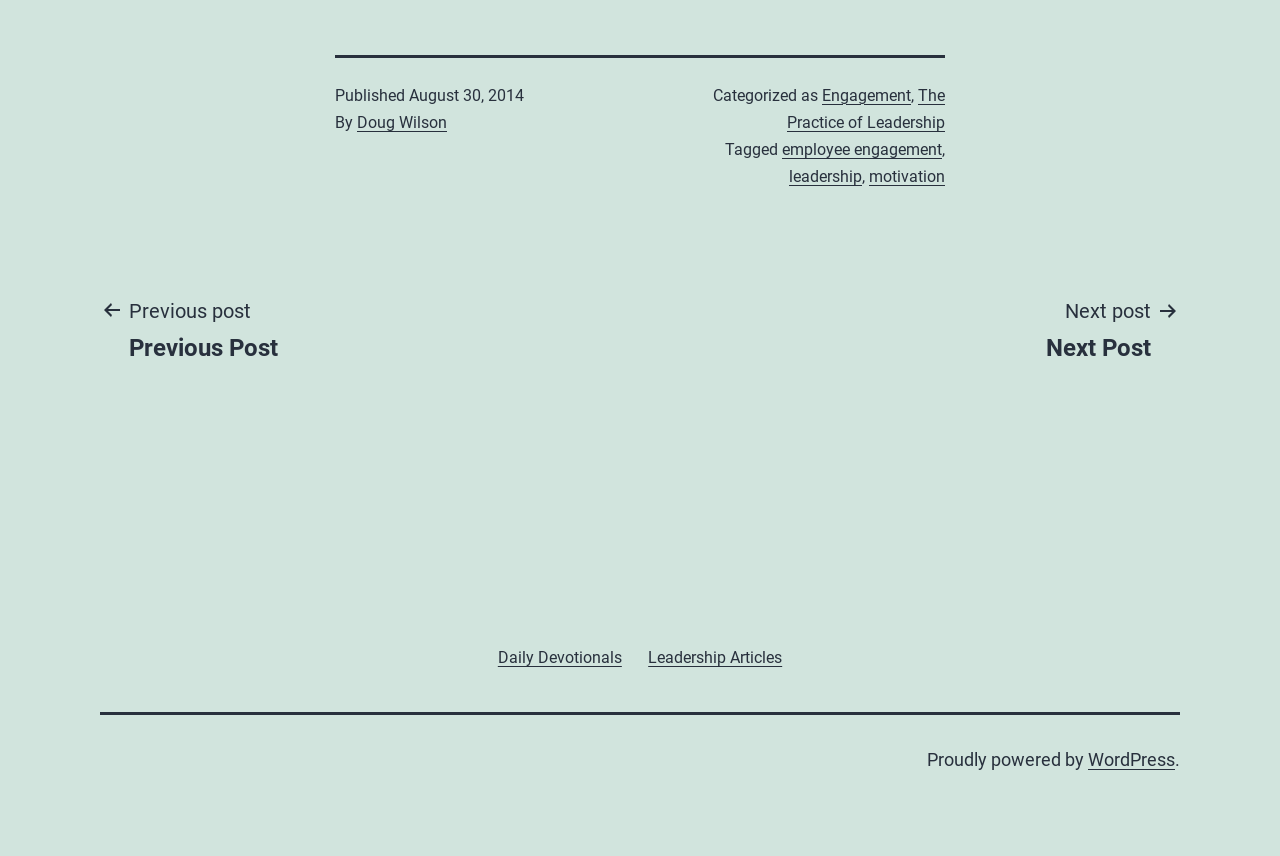What is the name of the platform powering this website?
Please answer the question with as much detail and depth as you can.

The name of the platform powering this website can be found at the bottom of the page, where it says 'Proudly powered by WordPress'.